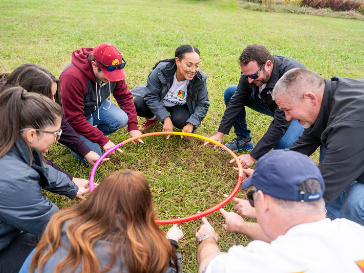Generate a comprehensive description of the image.

The image captures a dynamic team-building exercise where a diverse group of participants collaborates around a colorful hula hoop placed on the grass. The setting exudes a spirit of camaraderie and engagement as attendees, both men and women, are focused on their task. They are dressed casually, suggesting a relaxed outdoor environment conducive to teamwork. This activity aligns with the Wills Group’s commitment to fostering employee well-being and mental health, as highlighted in their recent initiatives aimed at enhancing team dynamics and promoting healthy relationships among employees. The emphasis on collaboration reflects the company’s values of support and community within its workforce.